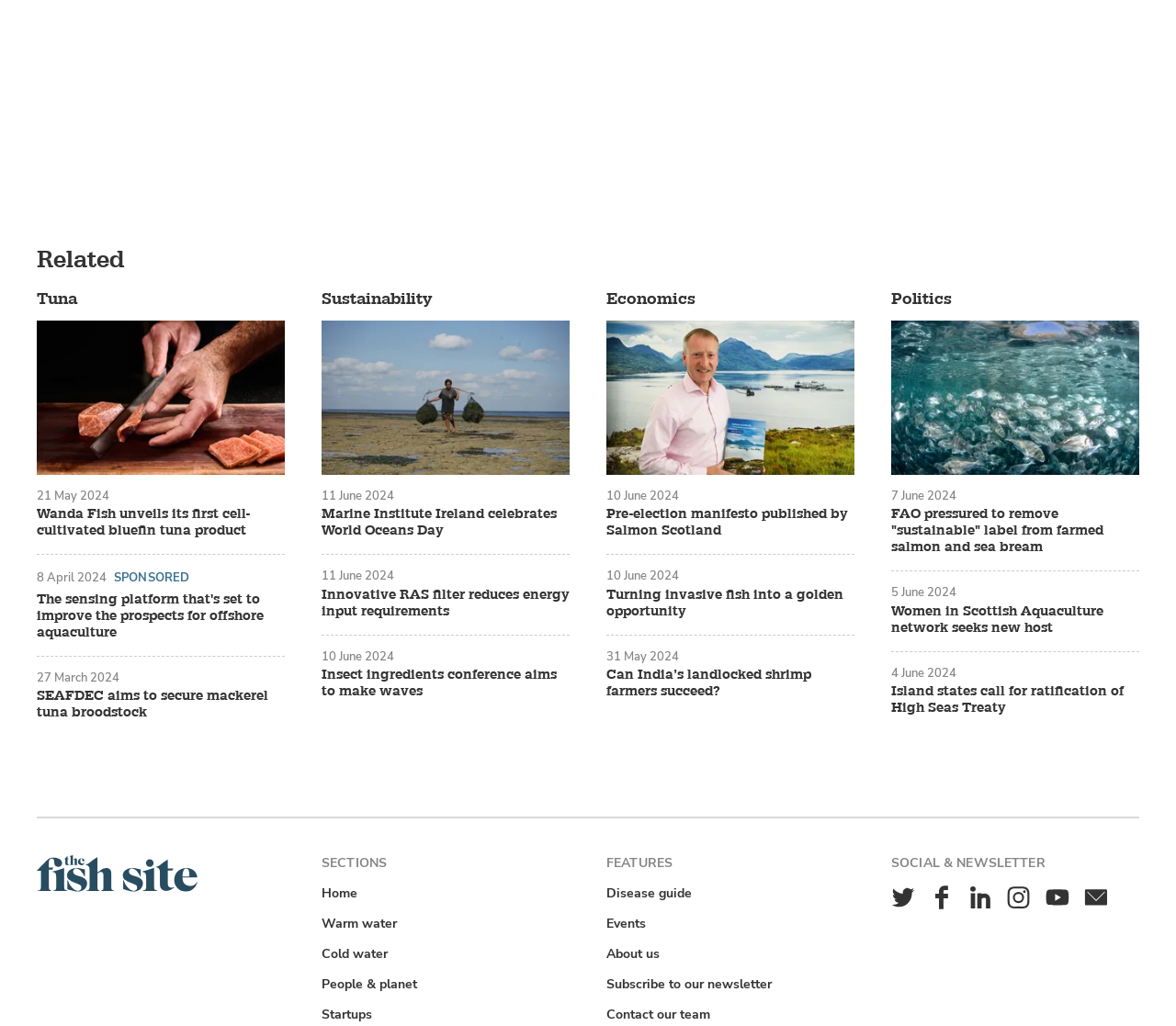Please find the bounding box for the following UI element description. Provide the coordinates in (top-left x, top-left y, bottom-right x, bottom-right y) format, with values between 0 and 1: Disease guide

[0.512, 0.861, 0.591, 0.88]